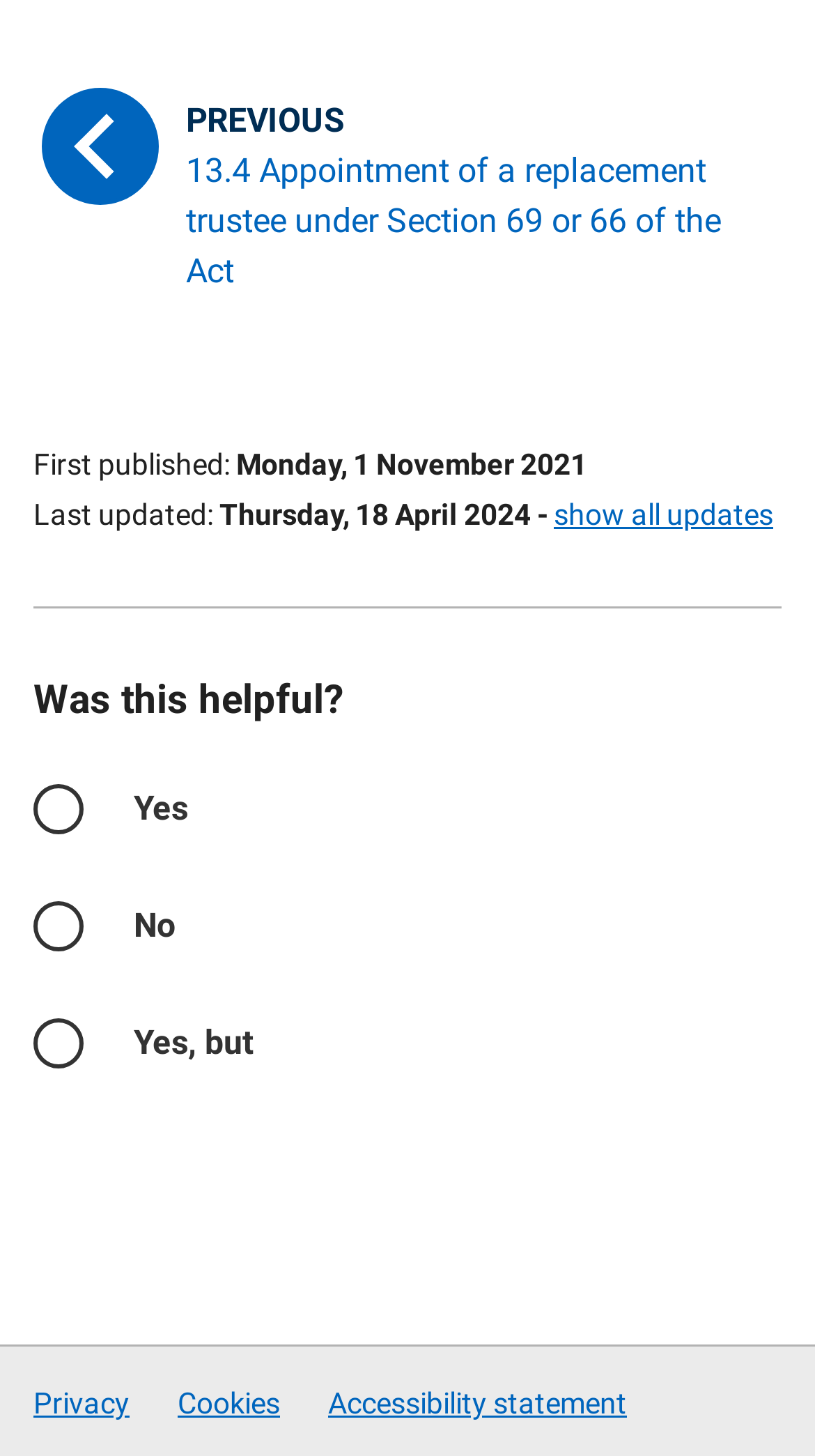Find the bounding box coordinates for the area you need to click to carry out the instruction: "View 'First published' information". The coordinates should be four float numbers between 0 and 1, indicated as [left, top, right, bottom].

[0.041, 0.307, 0.274, 0.33]